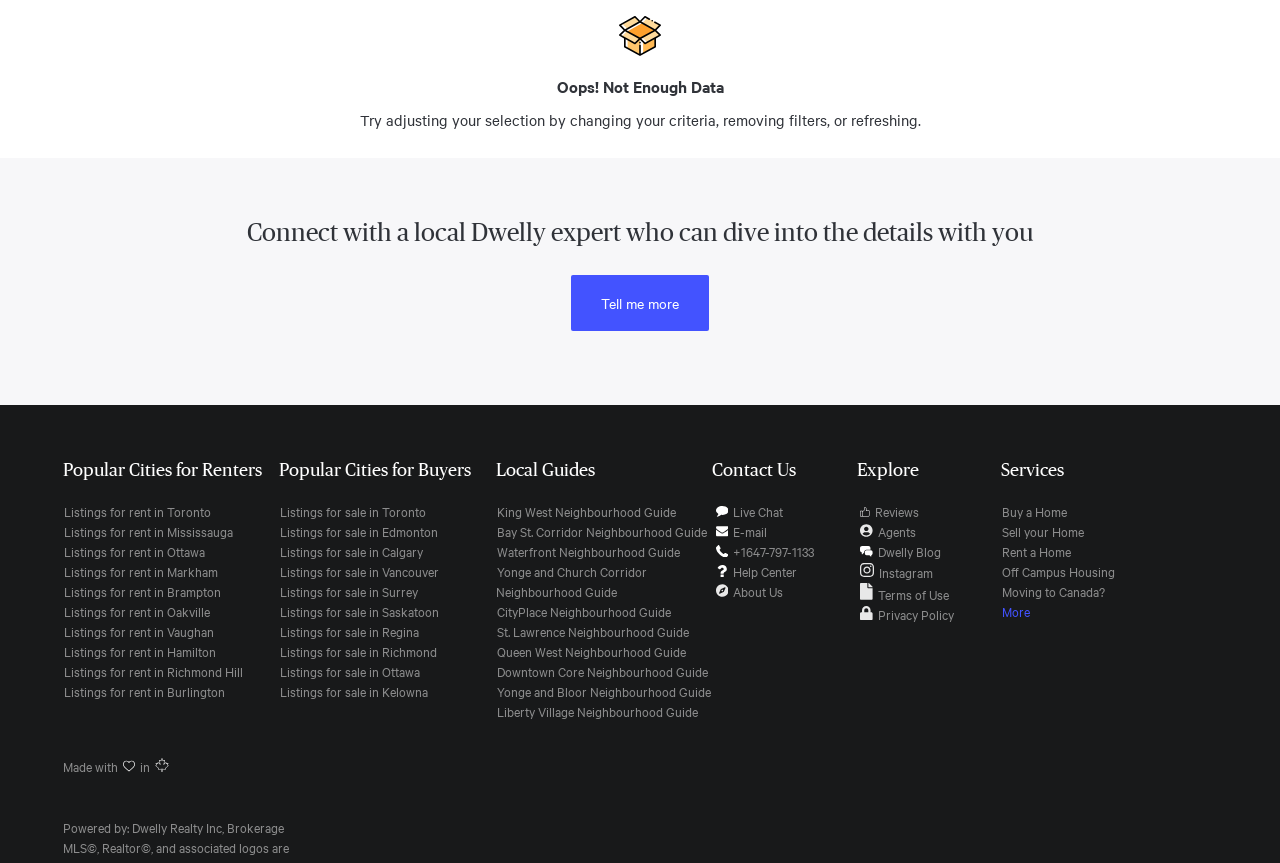What types of listings are available on the webpage?
Please provide a single word or phrase answer based on the image.

Rentals and sales